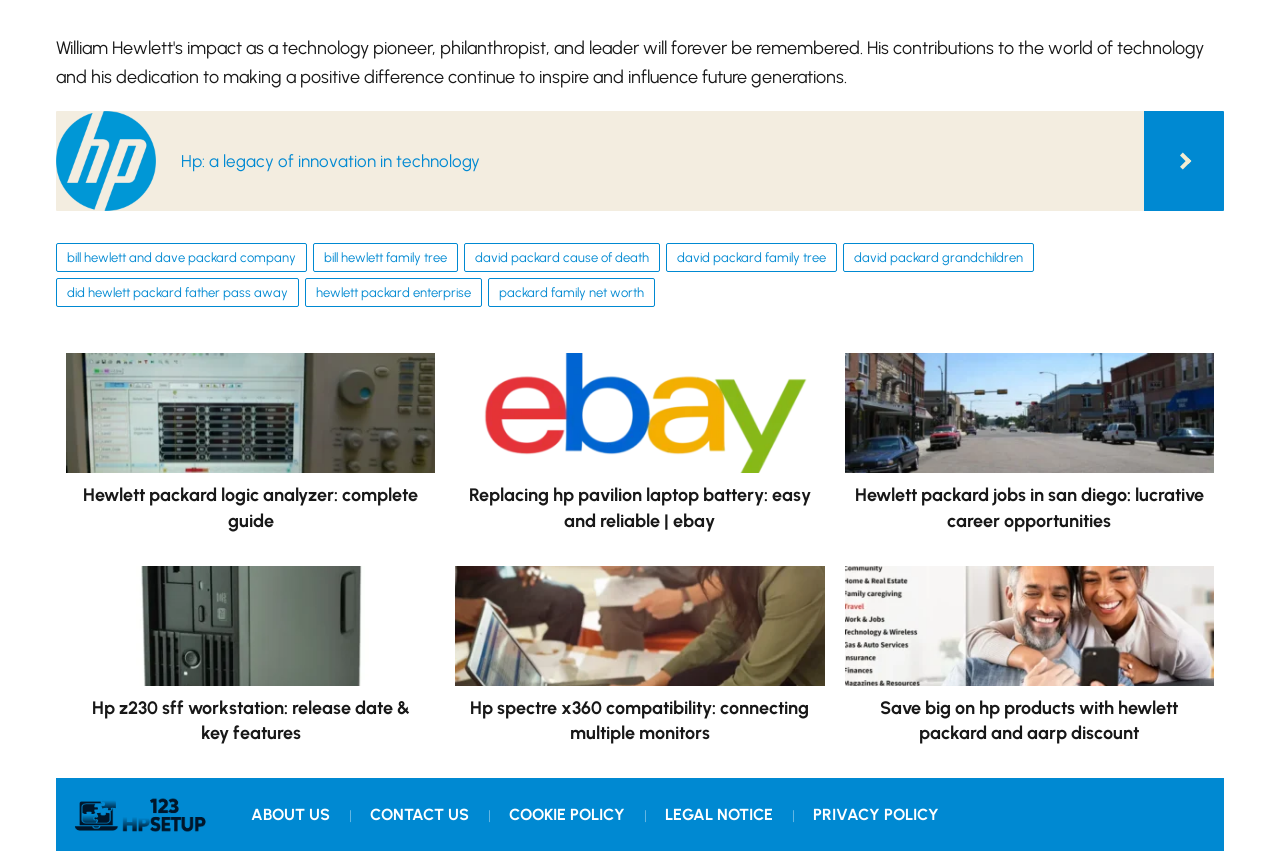Provide a short answer using a single word or phrase for the following question: 
What is the main topic of this webpage?

Hewlett Packard